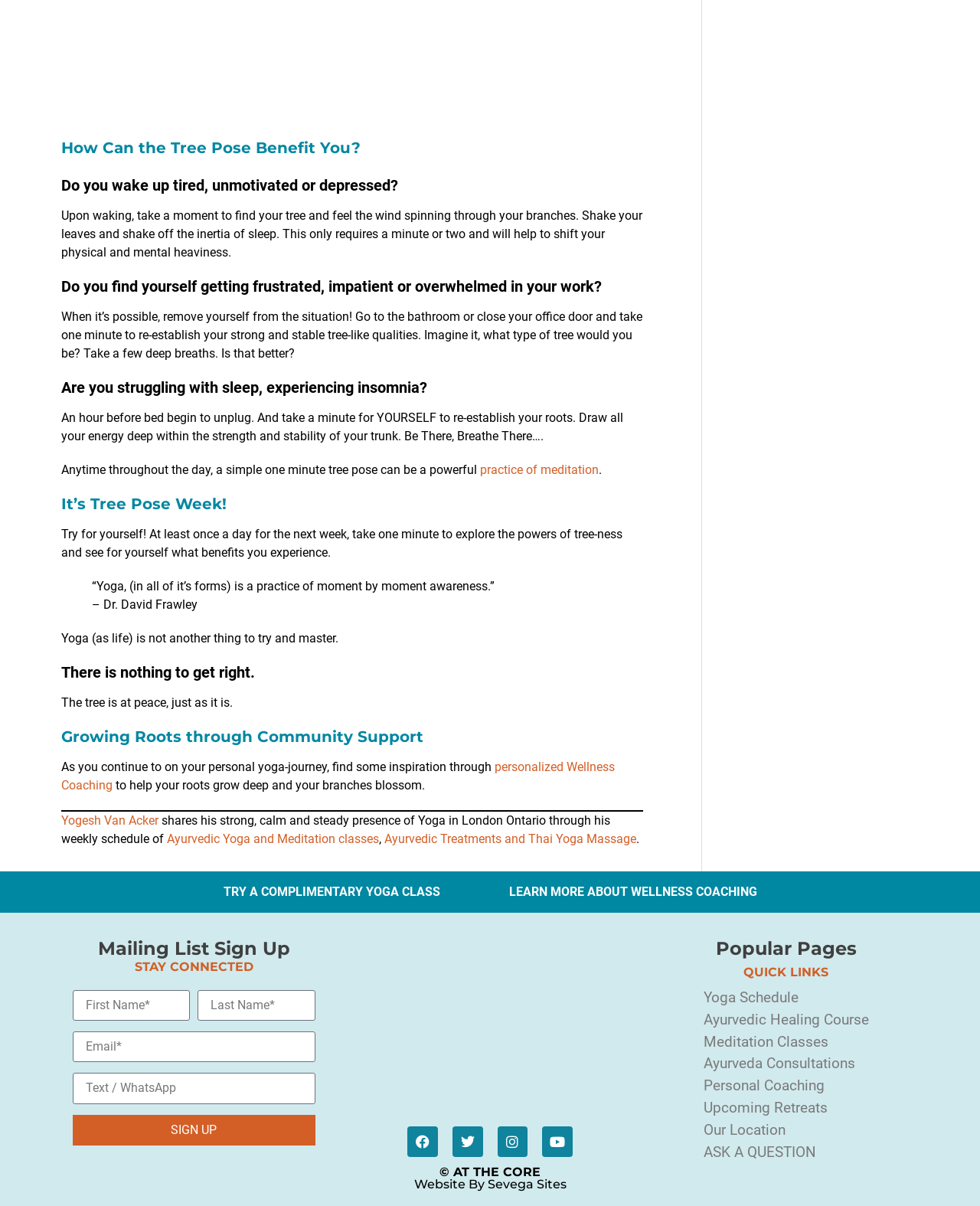Respond to the question below with a single word or phrase:
Who is the yoga instructor mentioned on the webpage?

Yogesh Van Acker